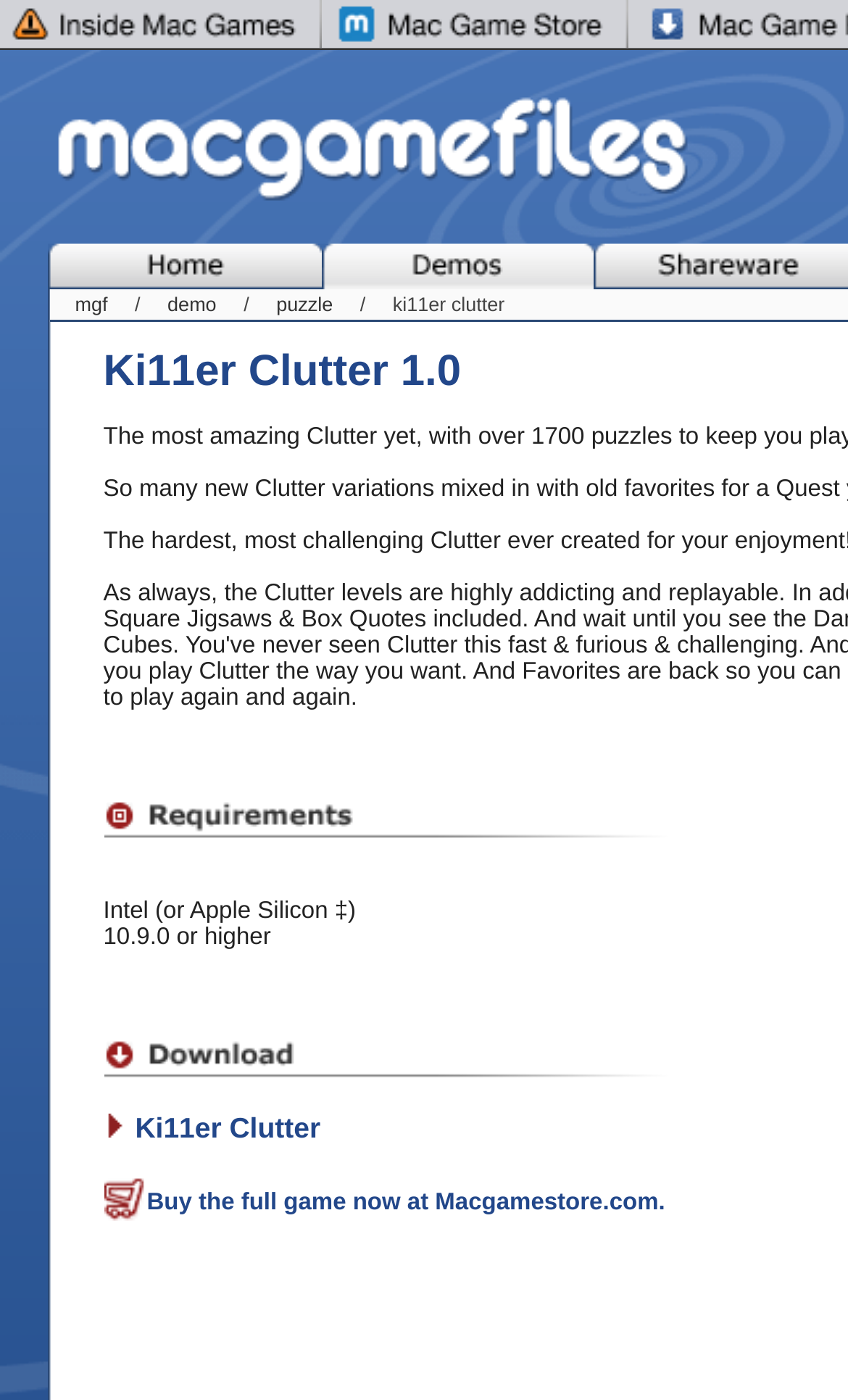Provide an in-depth caption for the contents of the webpage.

The webpage is about Ki11er Clutter, a Mac game. At the top, there are two links side by side, taking up about a third of the screen width each. Below these links, there is a table with two cells, each containing a link and an image. The left cell has a link and image labeled "Mac Games", and the right cell has a link and image labeled "Mac Demos". 

Below the table, there are several links and images arranged horizontally. From left to right, there are links labeled "mgf", "demo", and "puzzle", followed by a static text block with the title "Ki11er Clutter" and a version number "1.0". 

Further down, there is an image labeled "Mac Games System Requirements", followed by two static text blocks listing the system requirements, including the processor and operating system. 

Below the system requirements, there is an image labeled "Mac Games Download", followed by a small image and a link labeled "Ki11er Clutter". 

At the bottom, there is a link labeled "Buy the full game now at Macgamestore.com", accompanied by a small image.